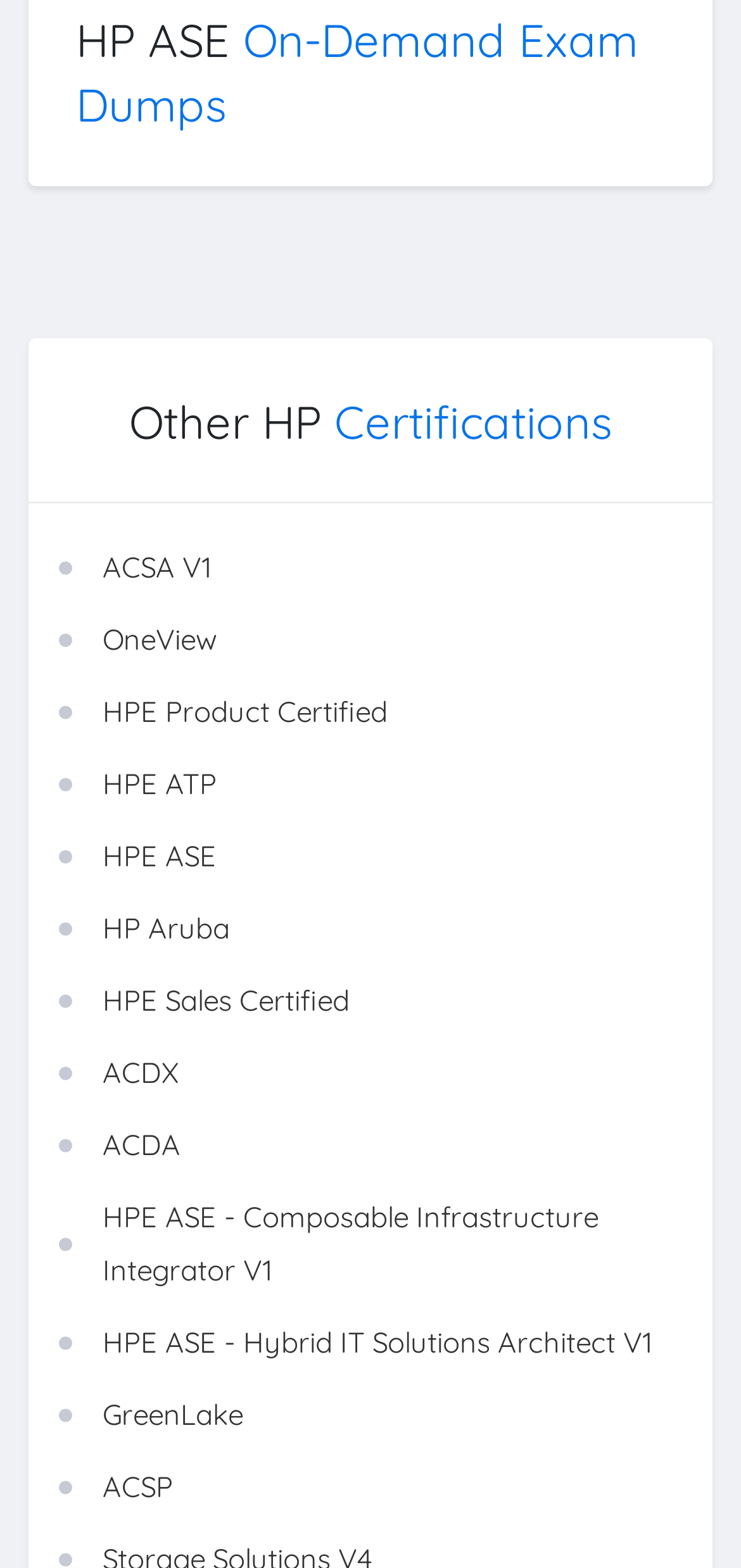How many characters are in the longest certification name?
Based on the image, answer the question in a detailed manner.

I found the longest certification name to be 'HPE ASE - Hybrid IT Solutions Architect V1' and counted the number of characters in it, which is 54.